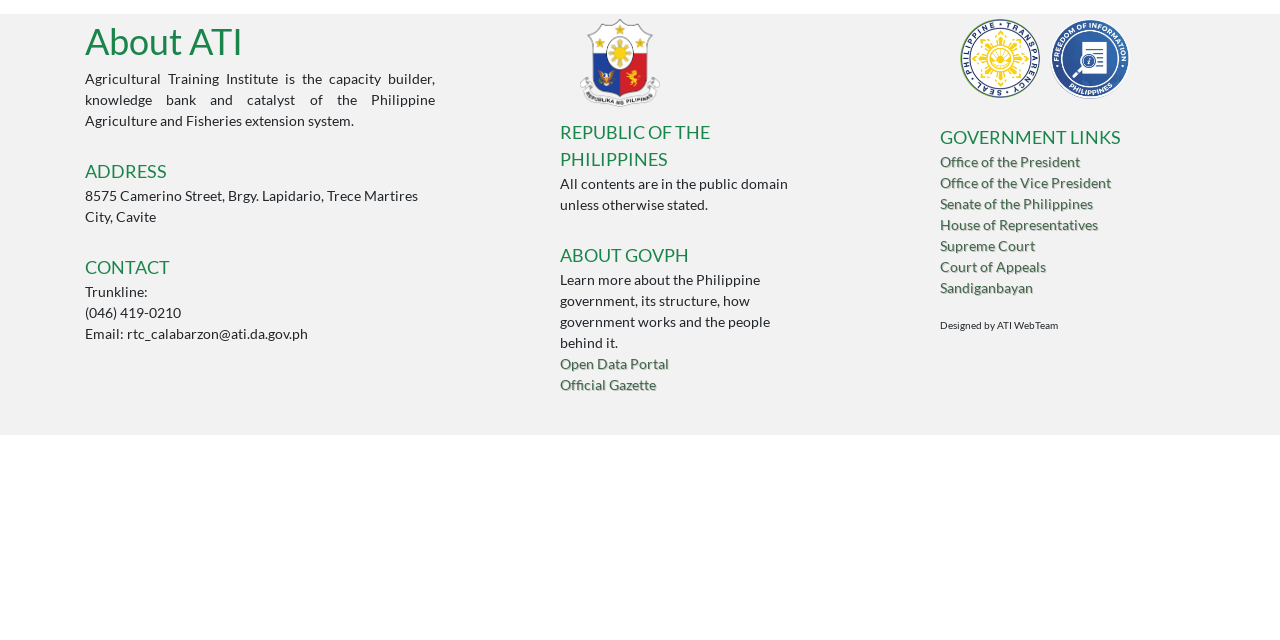Please determine the bounding box coordinates, formatted as (top-left x, top-left y, bottom-right x, bottom-right y), with all values as floating point numbers between 0 and 1. Identify the bounding box of the region described as: Rotations and Thesis Research

None